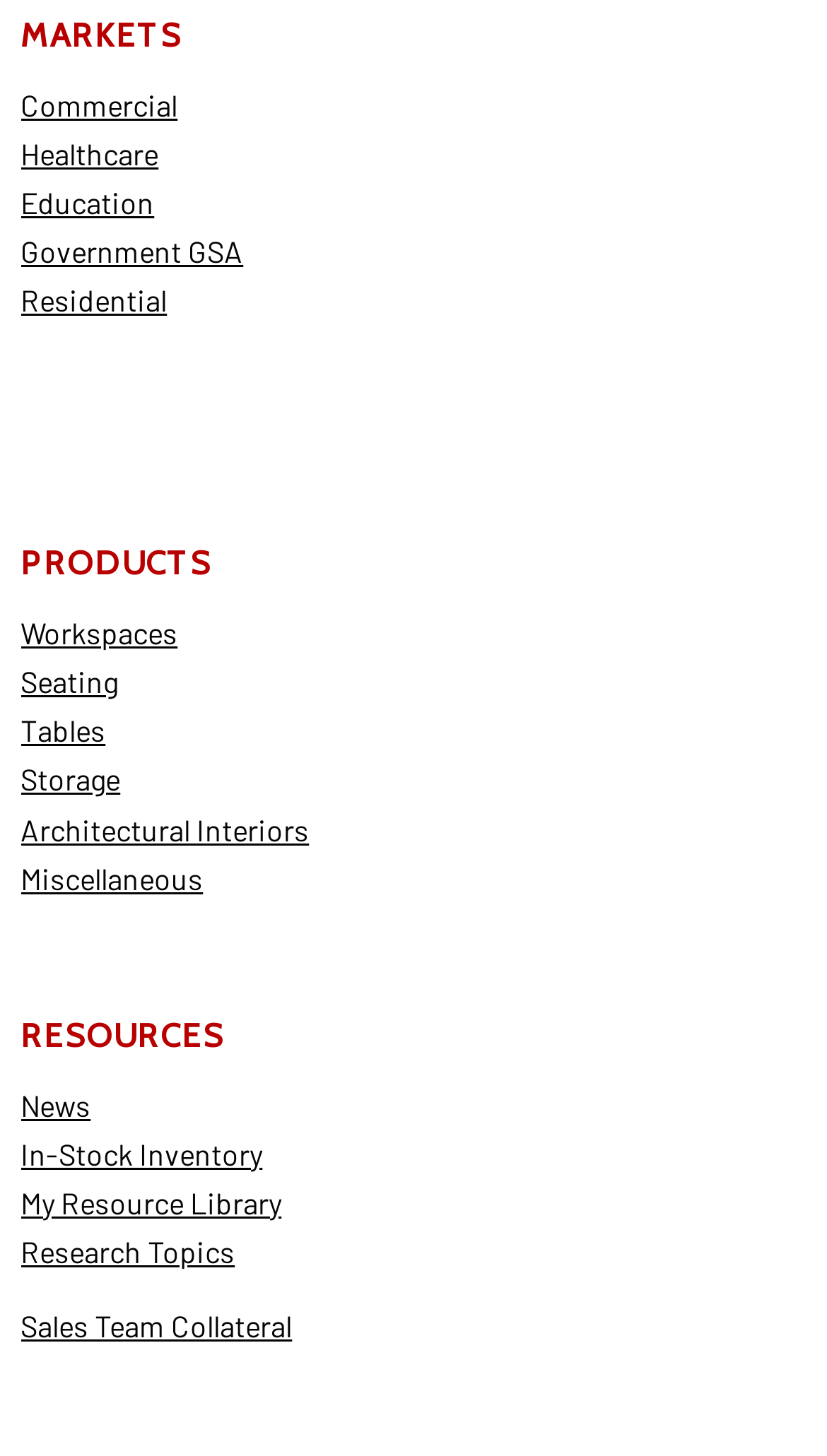Determine the coordinates of the bounding box that should be clicked to complete the instruction: "Browse In-Stock Inventory". The coordinates should be represented by four float numbers between 0 and 1: [left, top, right, bottom].

[0.025, 0.78, 0.317, 0.804]